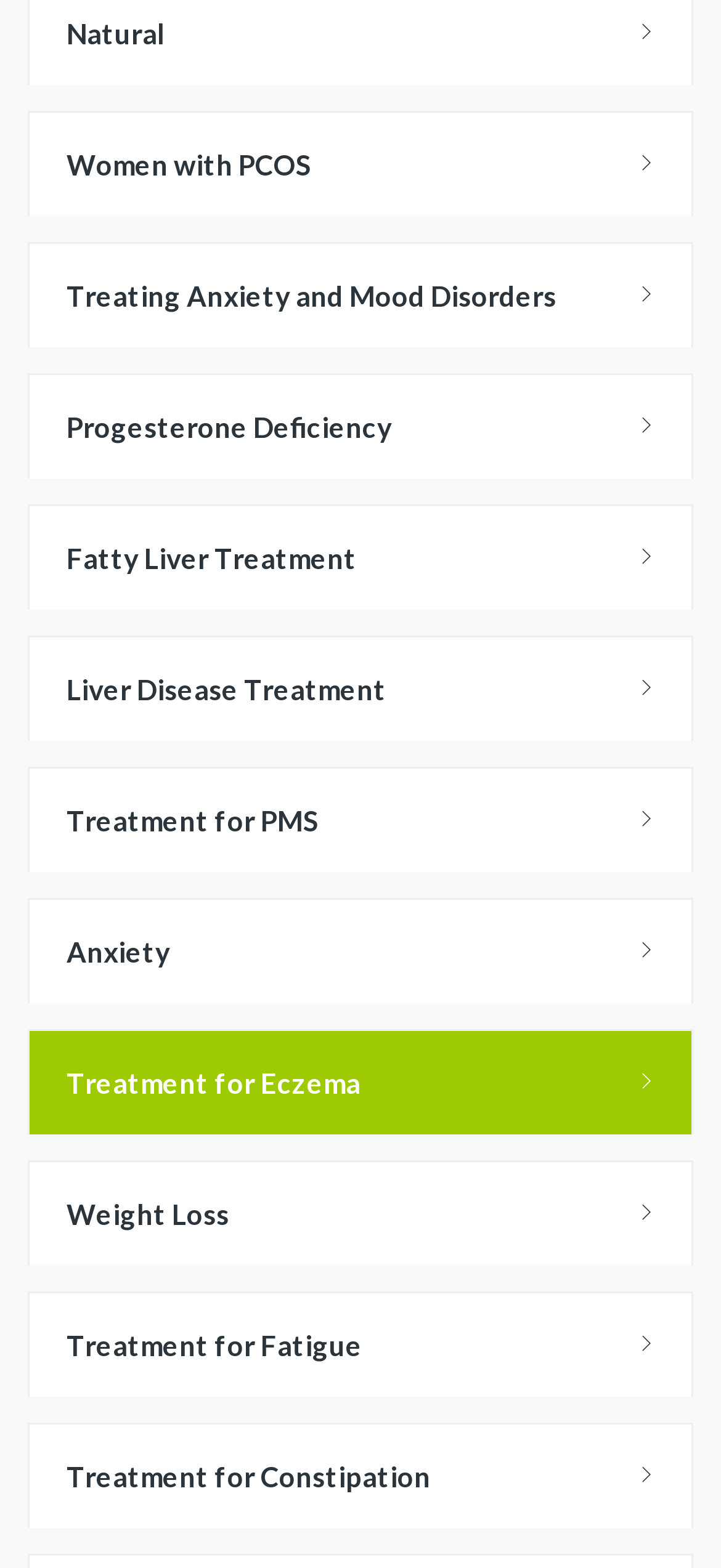How many links are related to liver health?
Based on the image, respond with a single word or phrase.

2